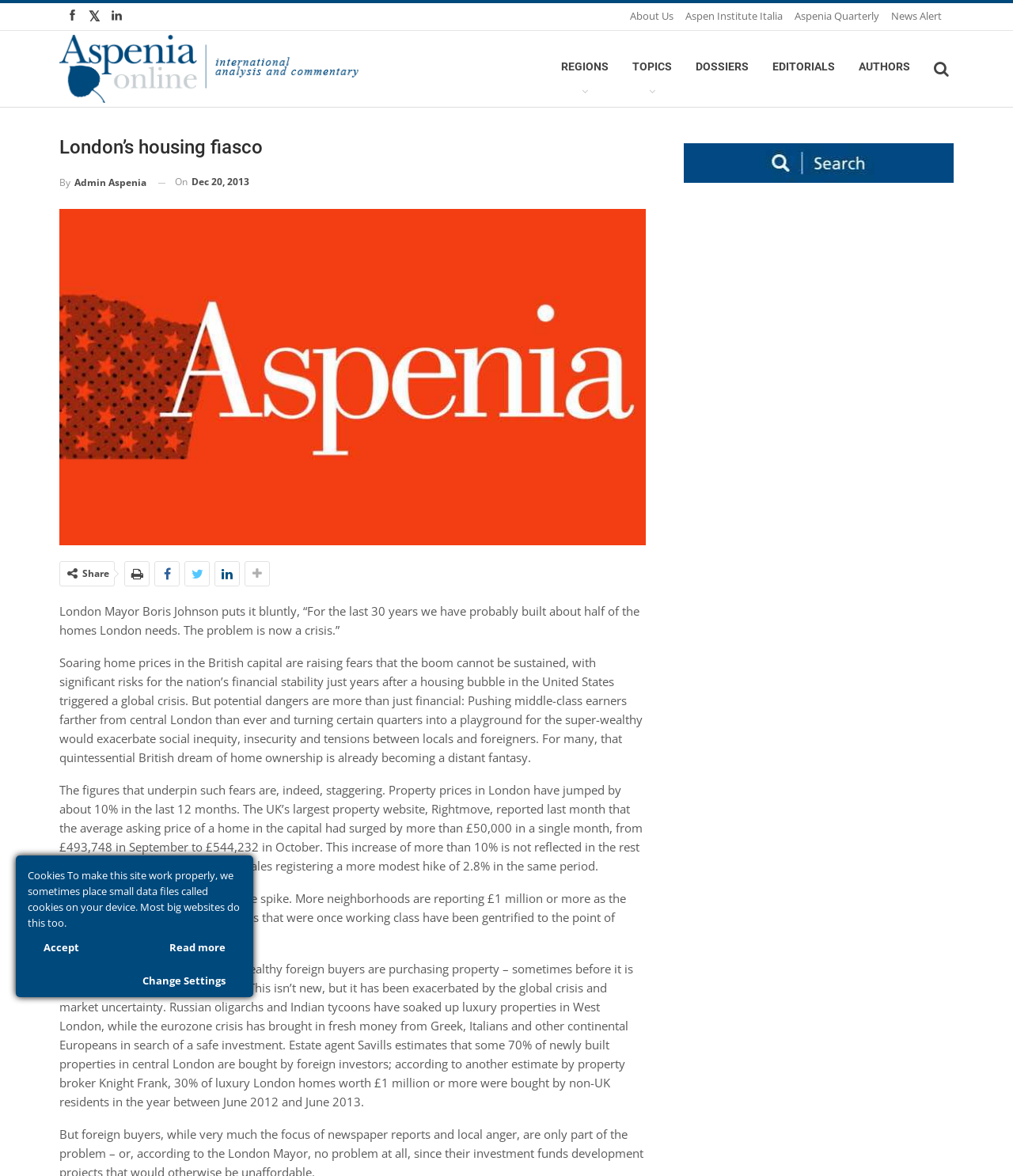What is the purpose of the cookies on this website?
From the details in the image, provide a complete and detailed answer to the question.

The purpose of the cookies on this website can be found at the bottom of the webpage, which states 'Cookies To make this site work properly, we sometimes place small data files called cookies on your device. Most big websites do this too'.